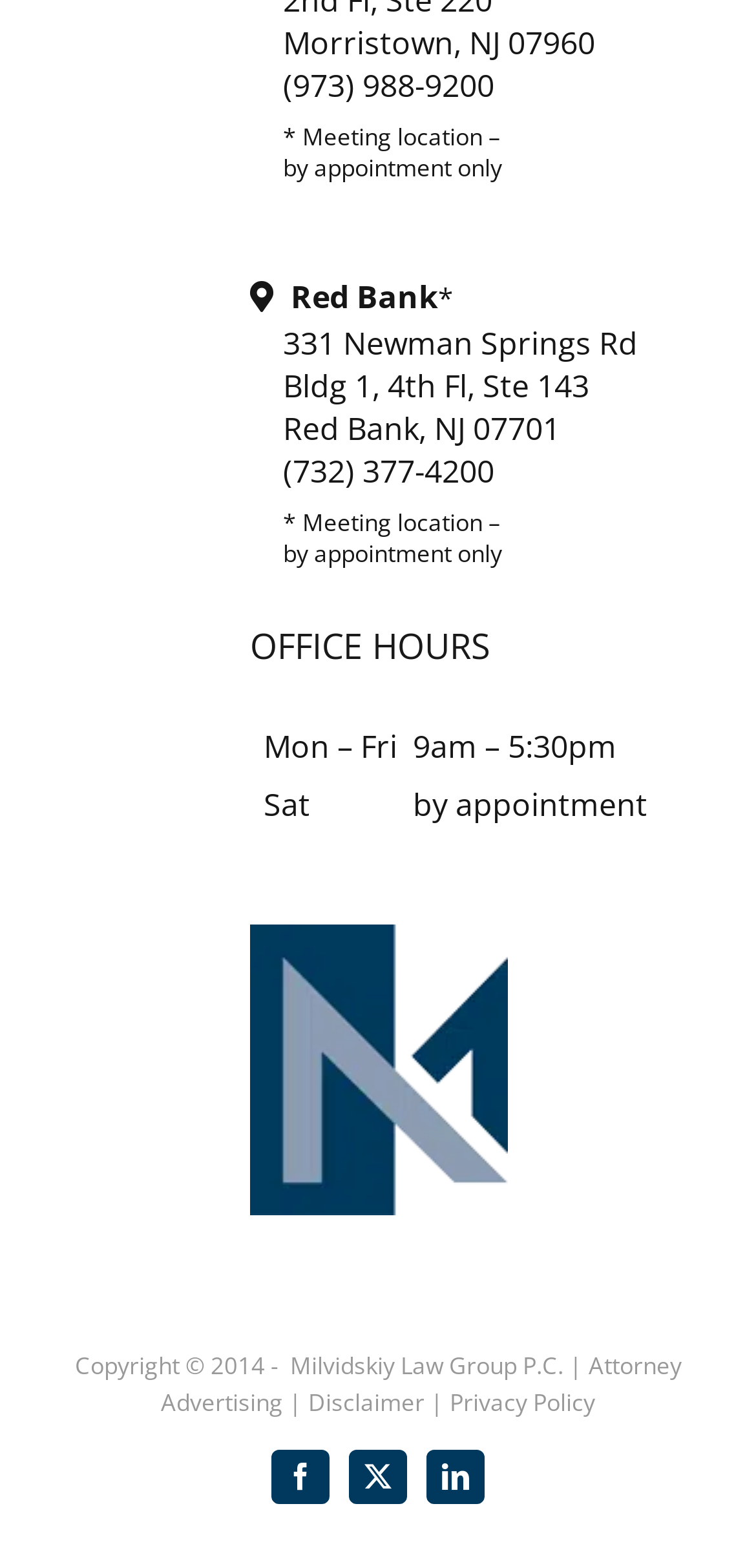How many social media links are available?
Relying on the image, give a concise answer in one word or a brief phrase.

3